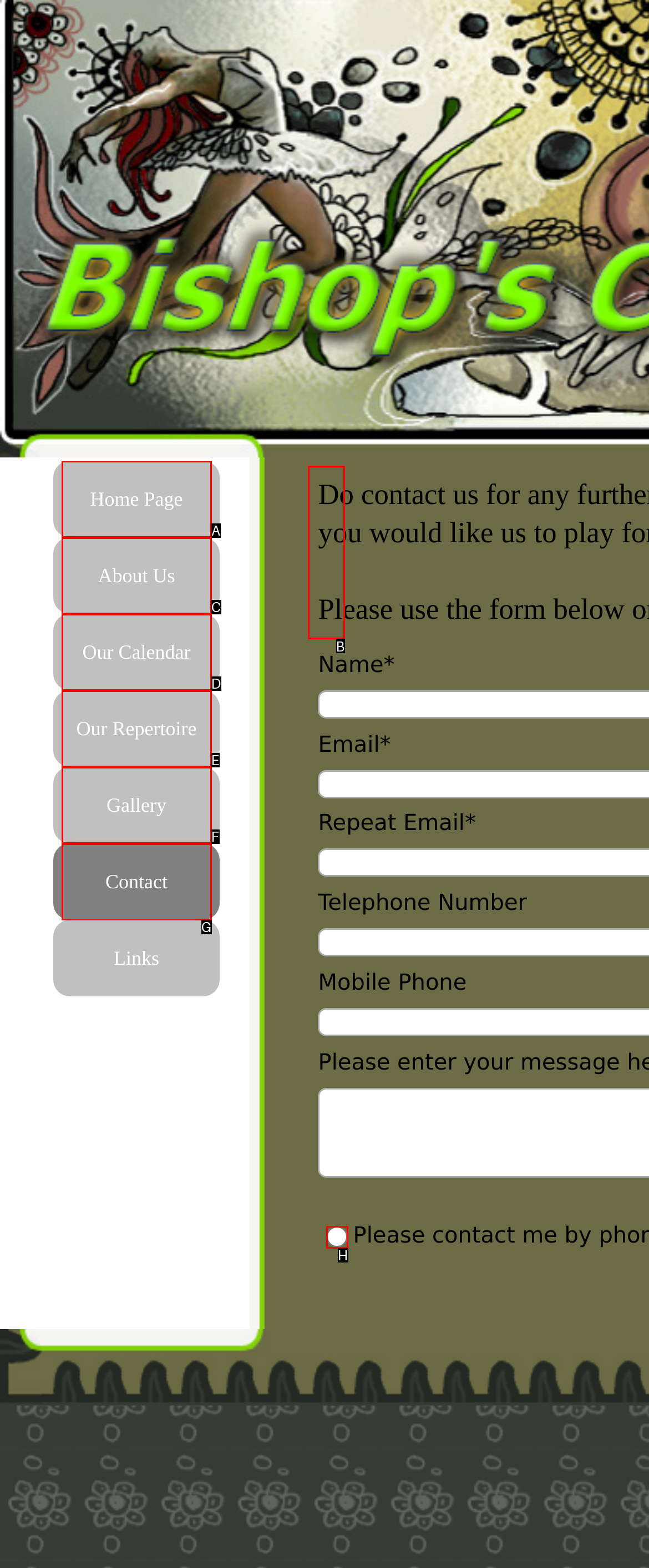Tell me which one HTML element you should click to complete the following task: select an option
Answer with the option's letter from the given choices directly.

H